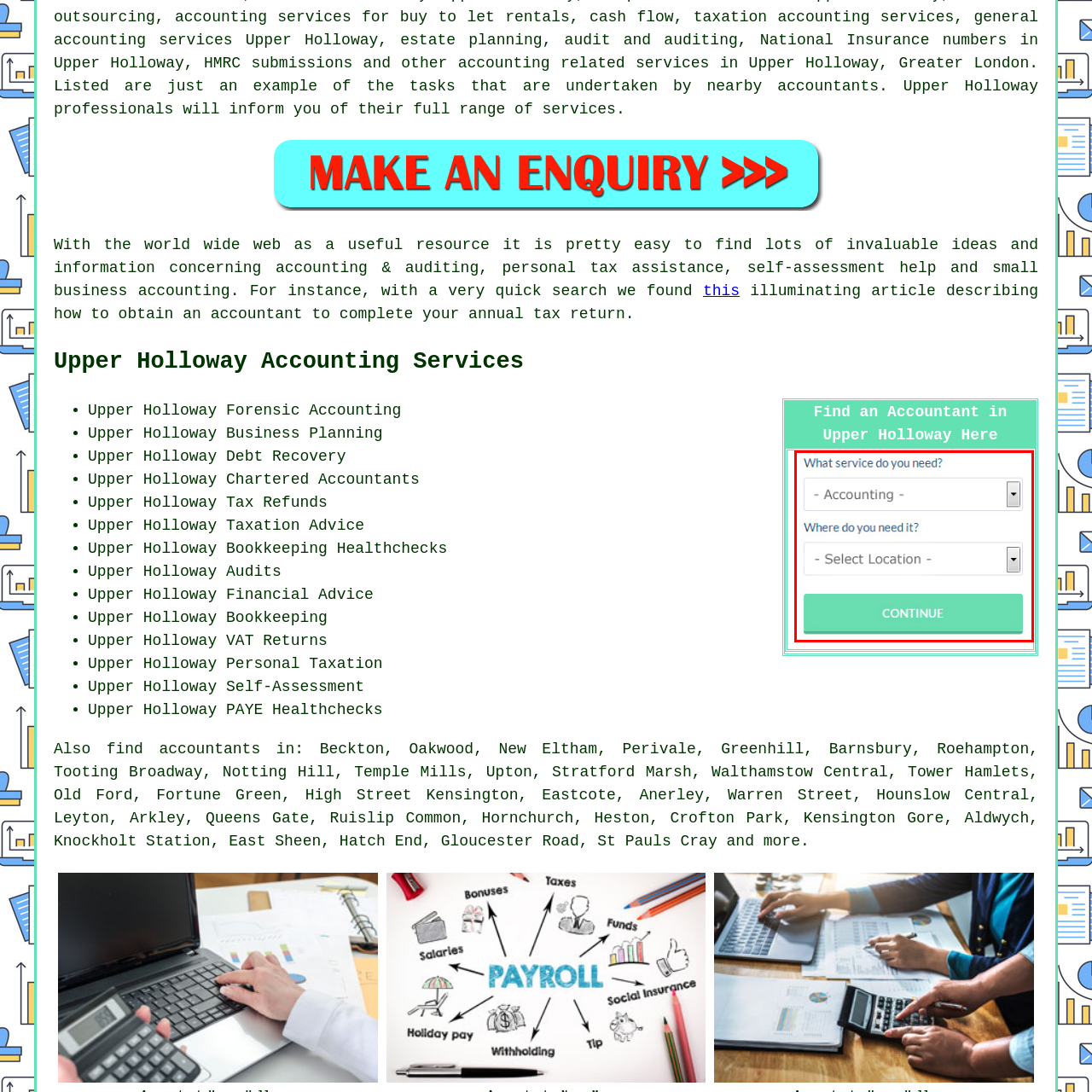What is the purpose of the 'Where do you need it?' prompt?
Observe the image inside the red bounding box carefully and answer the question in detail.

The 'Where do you need it?' prompt is accompanied by a dropdown menu labeled 'Select Location', which enables users to specify their desired location for the accounting service, allowing them to find suitable assistance in their area.